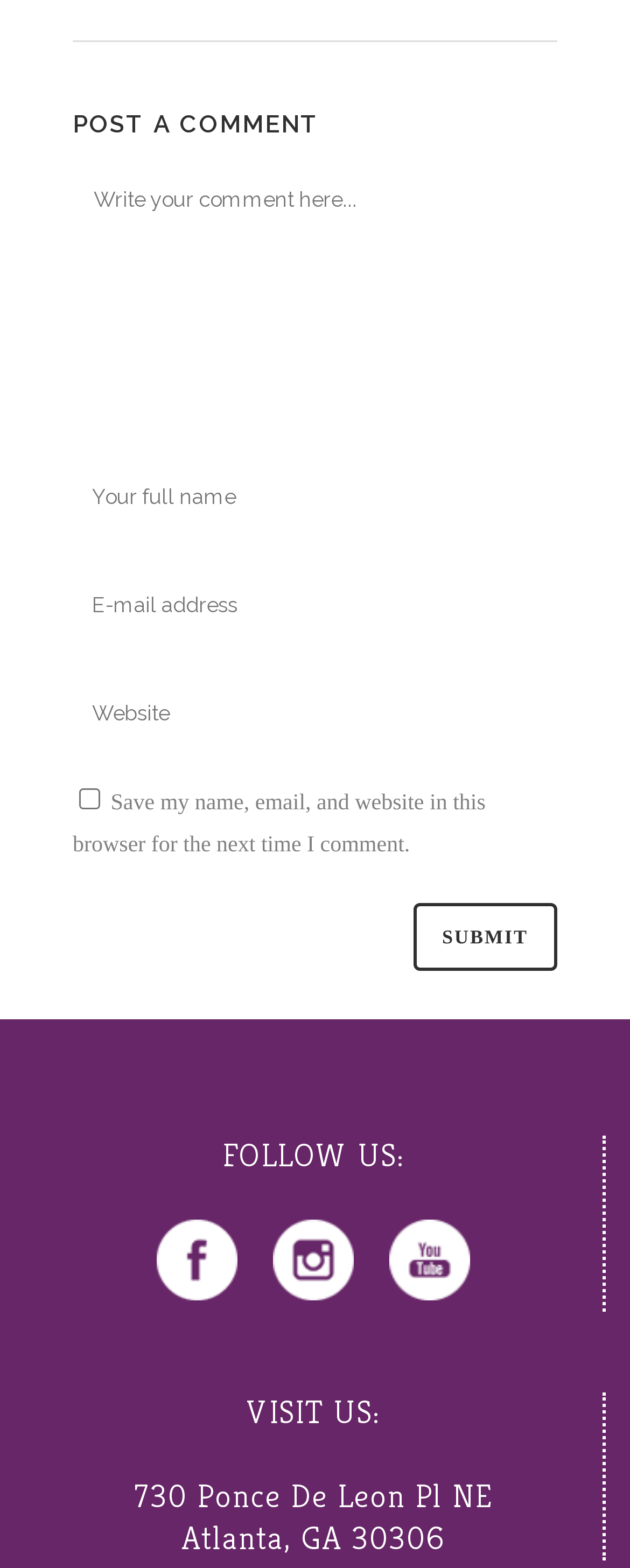Extract the bounding box coordinates of the UI element described by: "name="author" placeholder="Your full name"". The coordinates should include four float numbers ranging from 0 to 1, e.g., [left, top, right, bottom].

[0.115, 0.292, 0.885, 0.341]